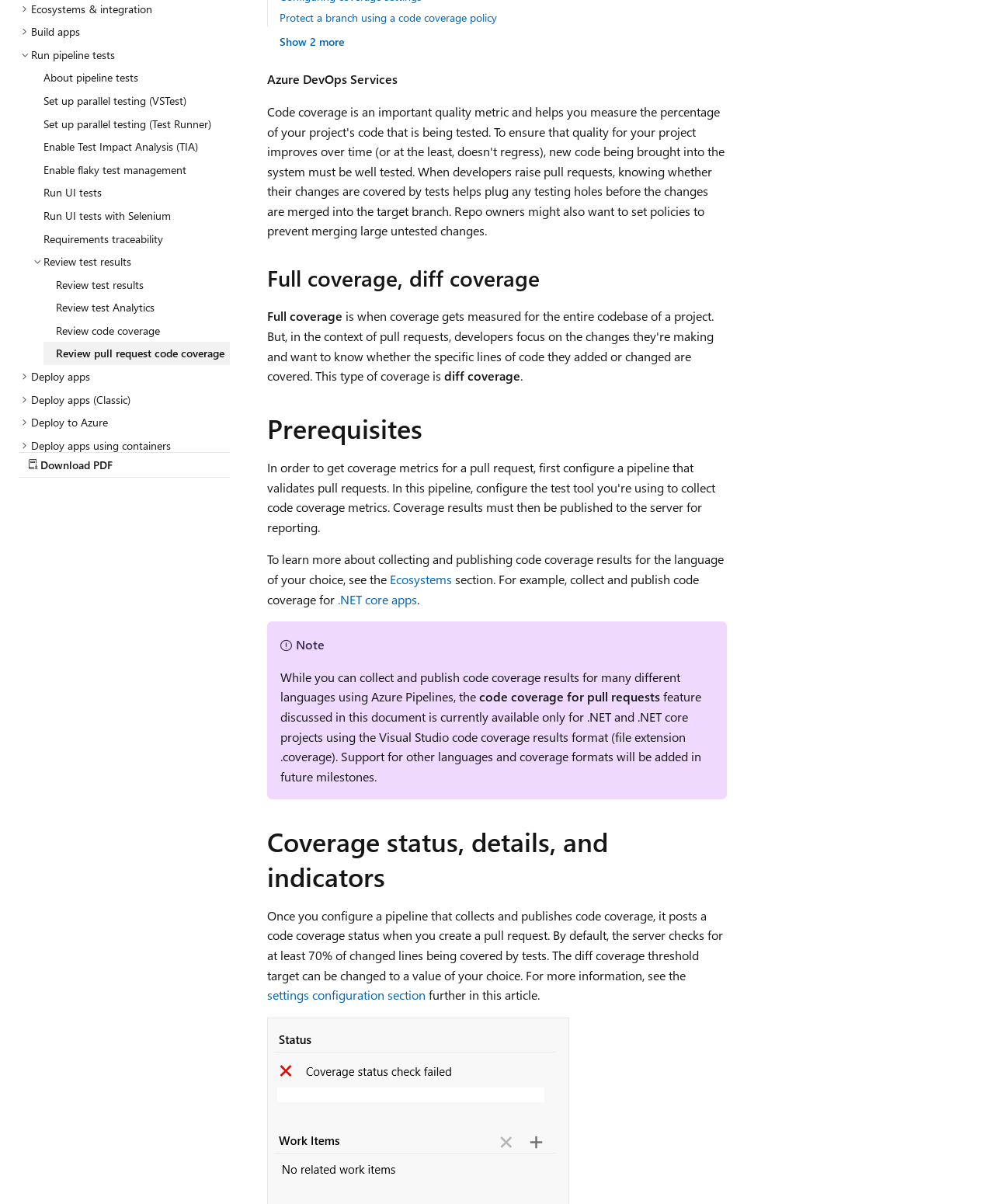Ascertain the bounding box coordinates for the UI element detailed here: "Requirements traceability". The coordinates should be provided as [left, top, right, bottom] with each value being a float between 0 and 1.

[0.031, 0.189, 0.231, 0.208]